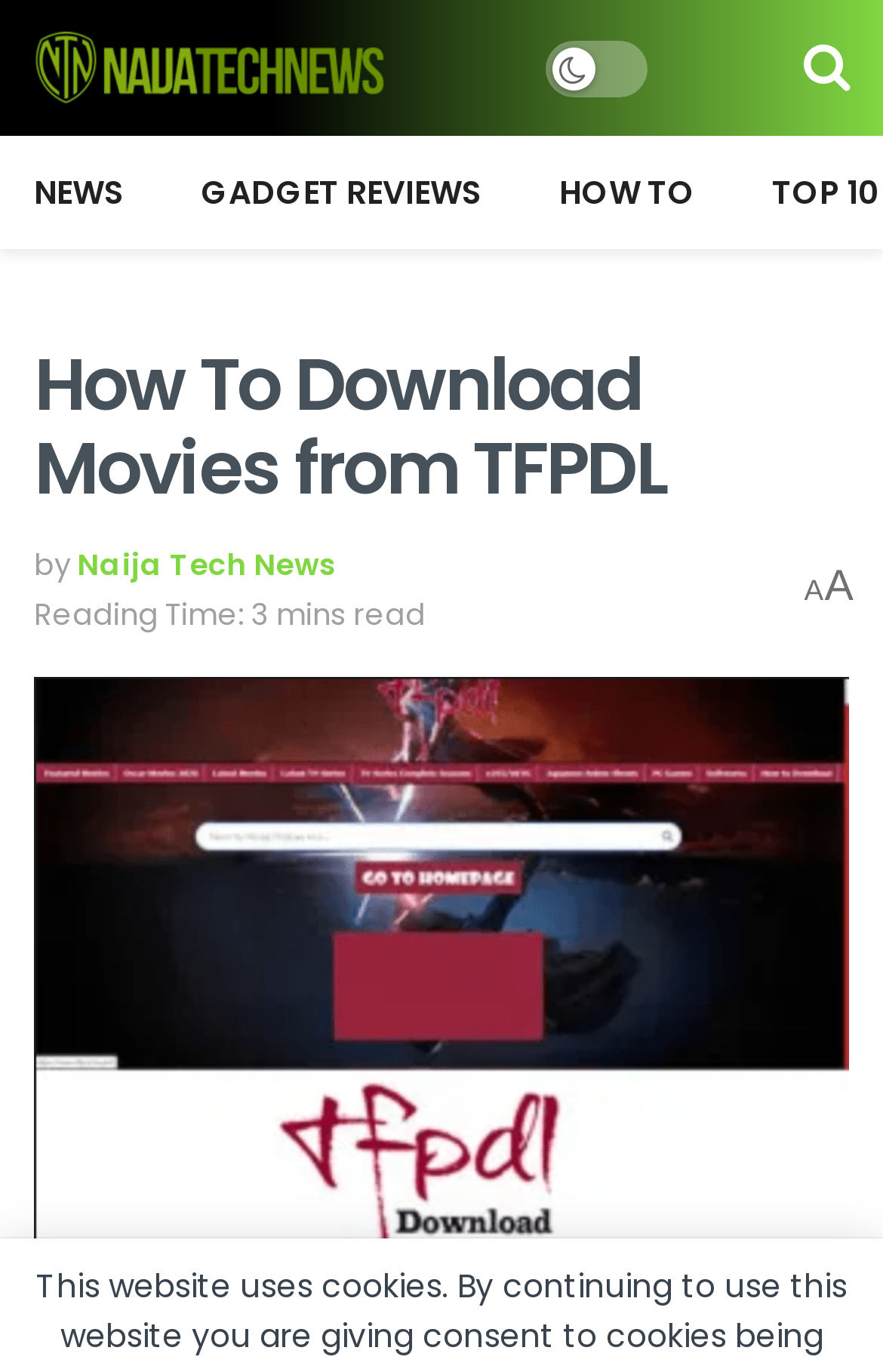Locate the bounding box coordinates of the clickable region to complete the following instruction: "Read the article about TFPDL Movies."

[0.038, 0.493, 0.962, 0.915]